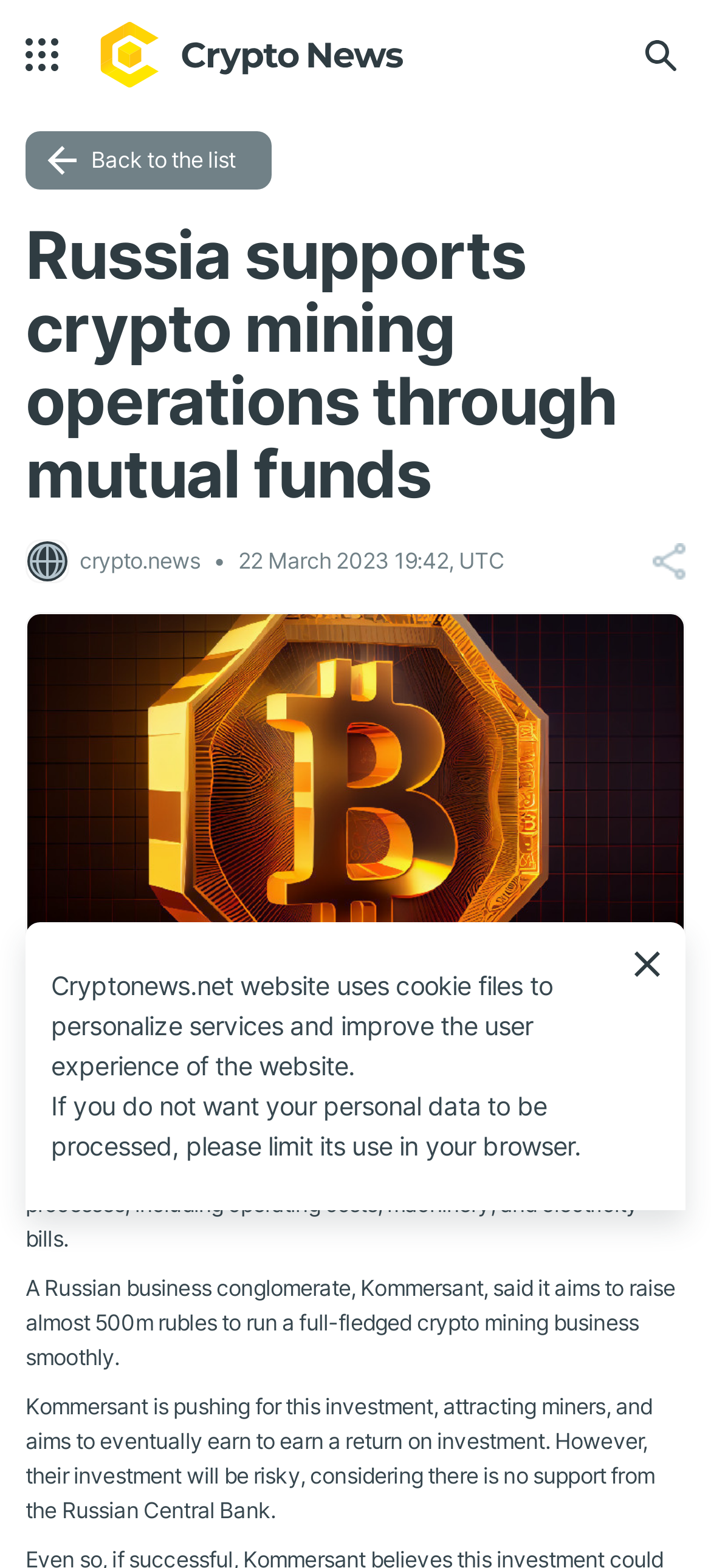Identify and extract the heading text of the webpage.

Russia supports crypto mining operations through mutual funds